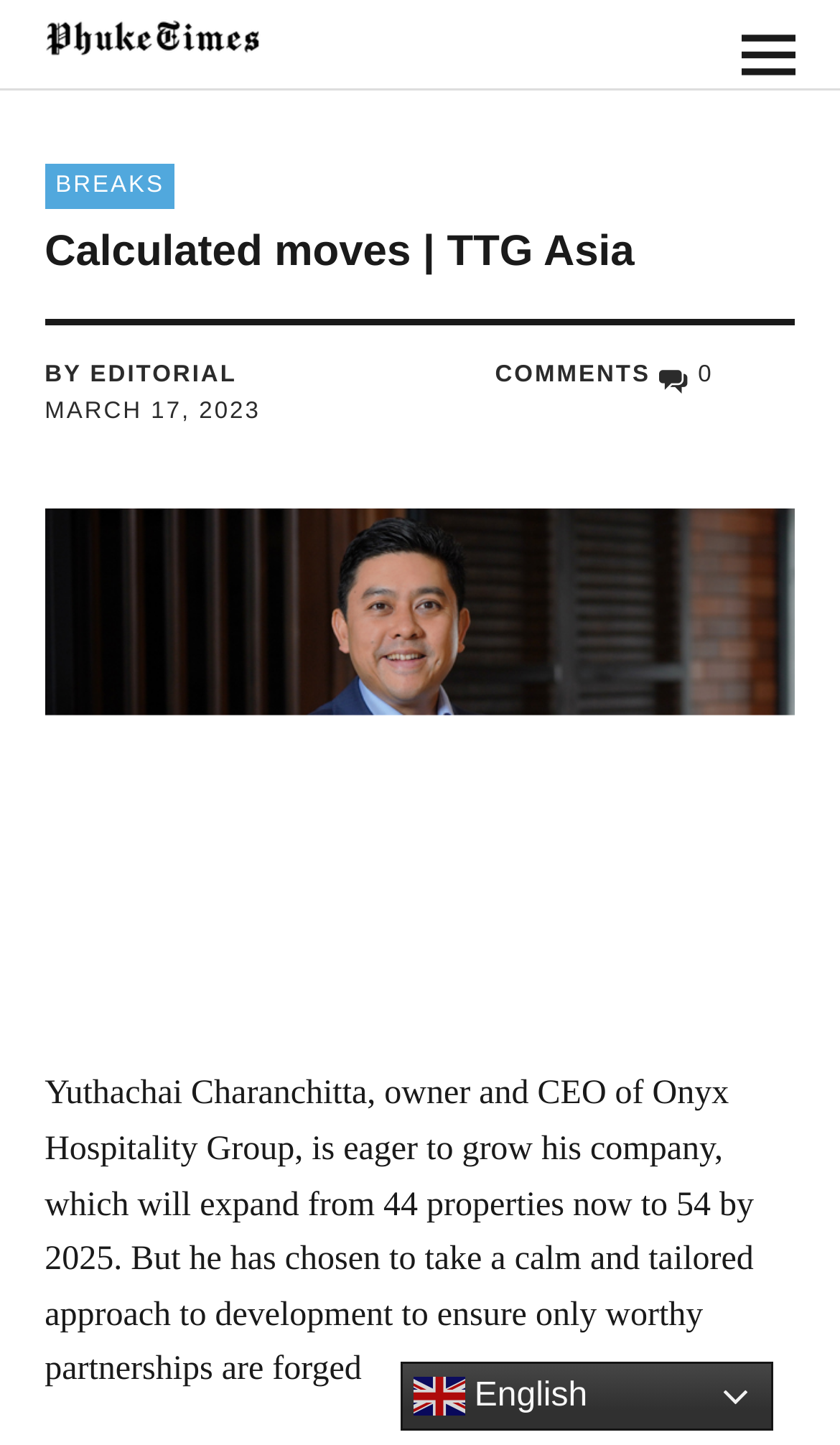Could you identify the text that serves as the heading for this webpage?

Calculated moves | TTG Asia